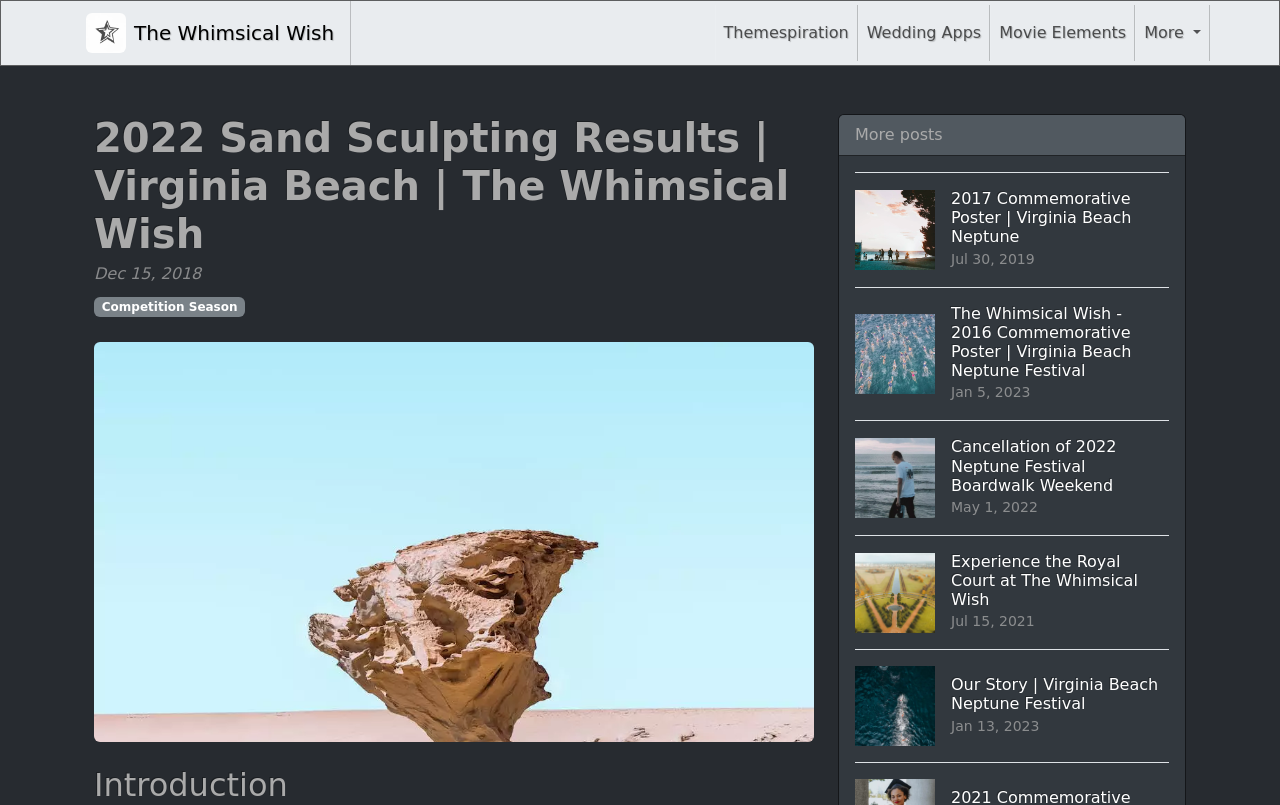Using the provided element description: "The Whimsical Wish", identify the bounding box coordinates. The coordinates should be four floats between 0 and 1 in the order [left, top, right, bottom].

[0.055, 0.001, 0.274, 0.081]